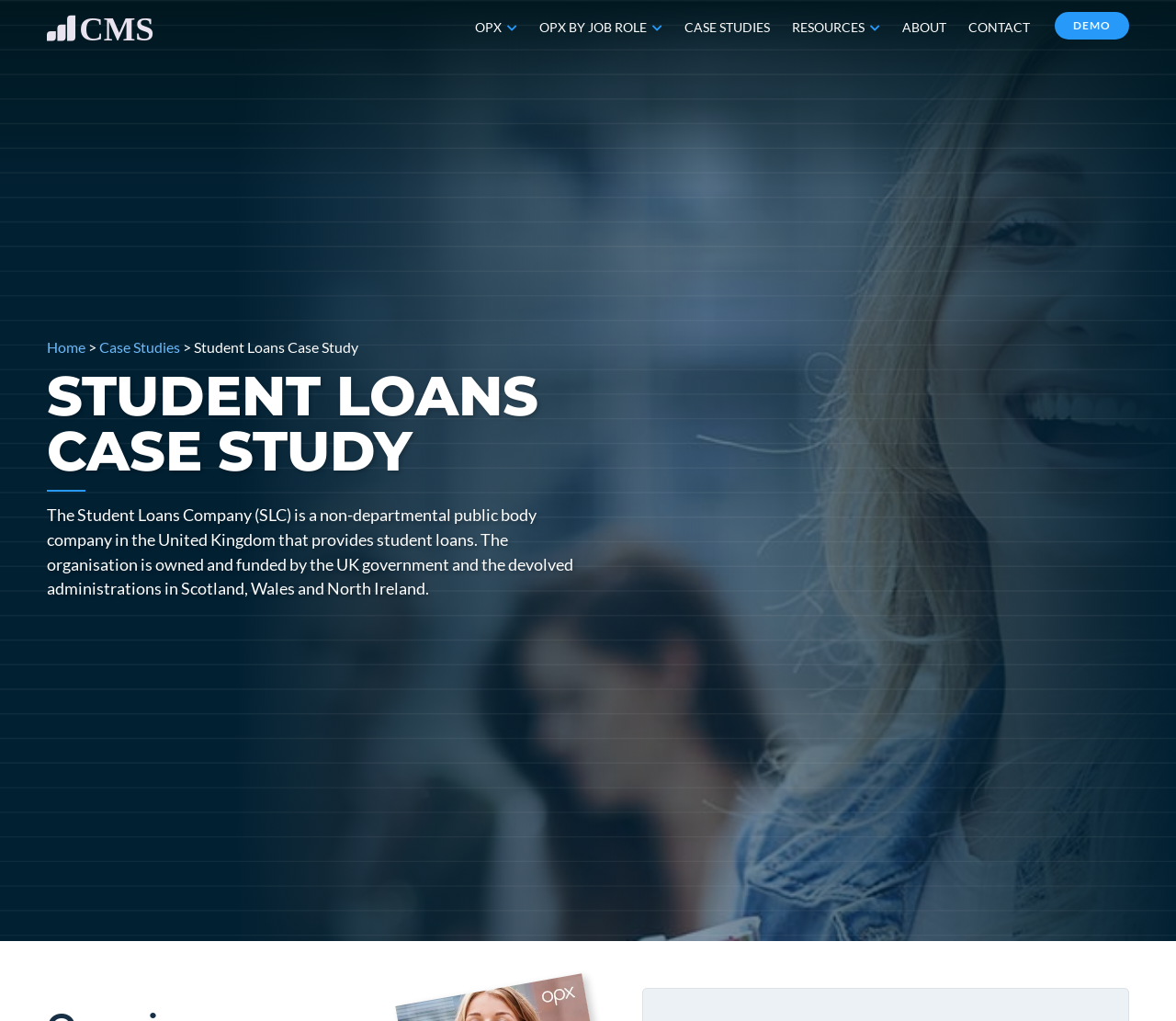Identify the primary heading of the webpage and provide its text.

STUDENT LOANS CASE STUDY